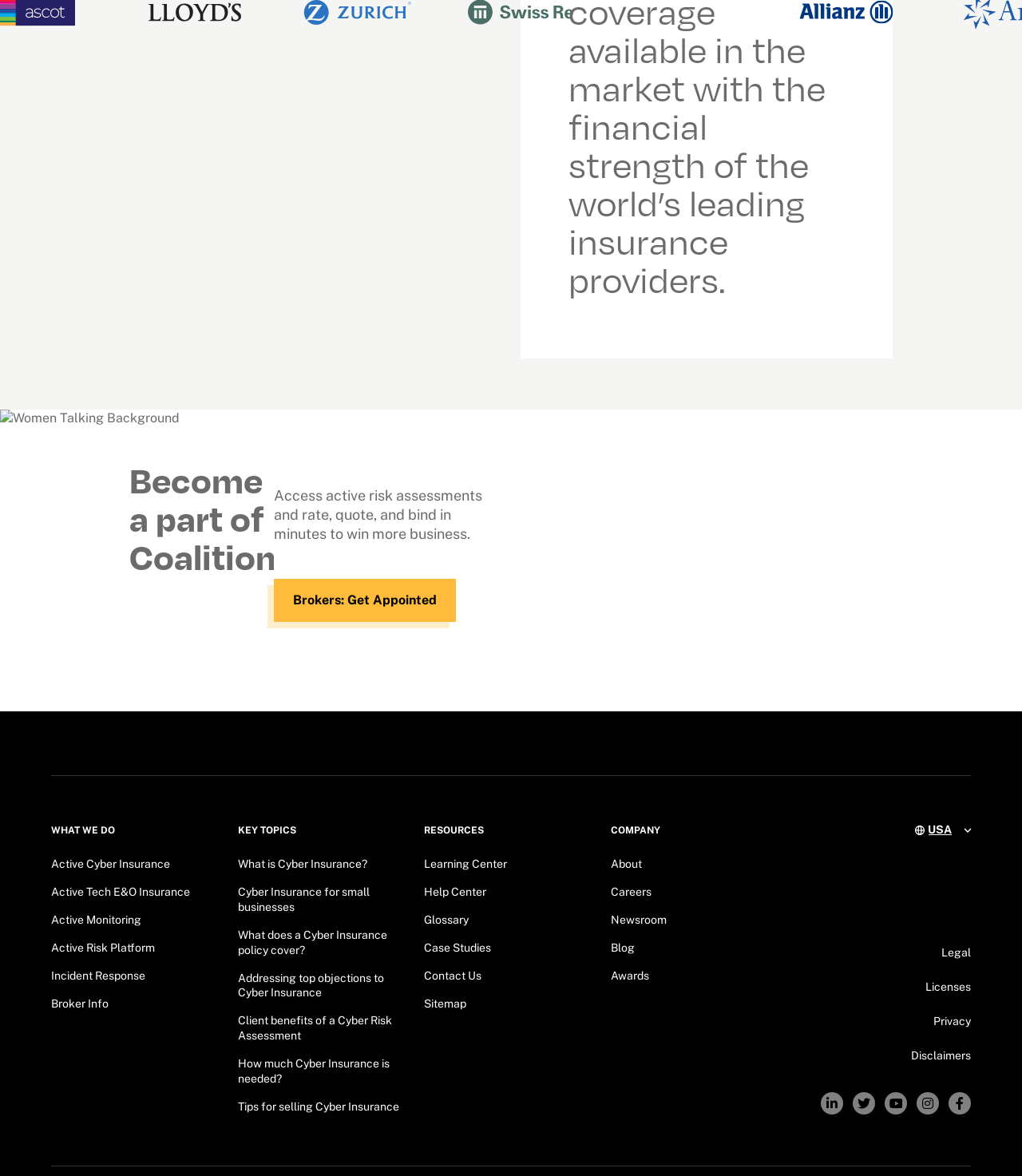Return the bounding box coordinates of the UI element that corresponds to this description: "name="submit" value="Post Comment"". The coordinates must be given as four float numbers in the range of 0 and 1, [left, top, right, bottom].

None